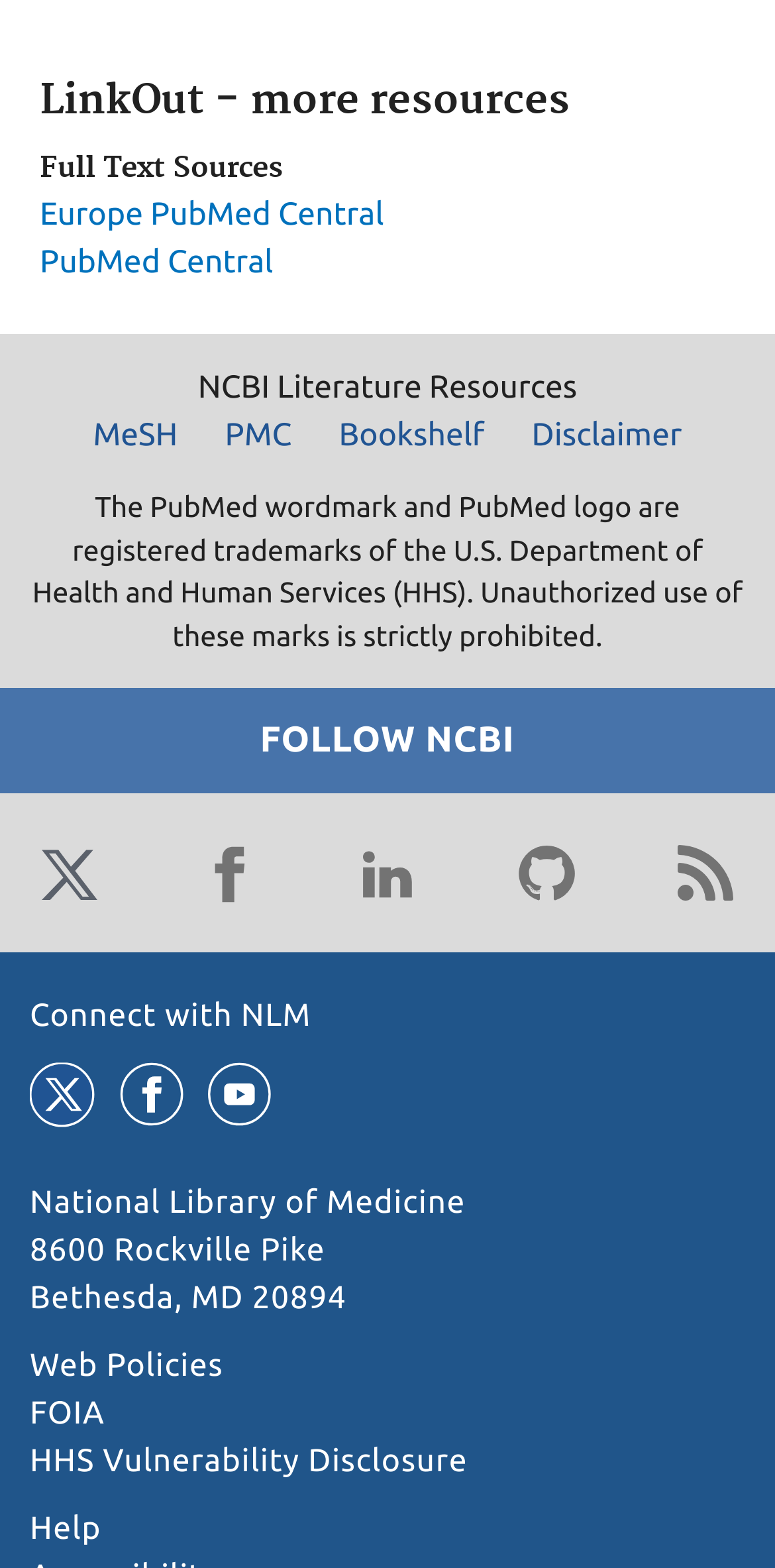What is the name of the library?
Provide an in-depth and detailed explanation in response to the question.

I found the name of the library by looking at the static text element that says 'National Library of Medicine'.